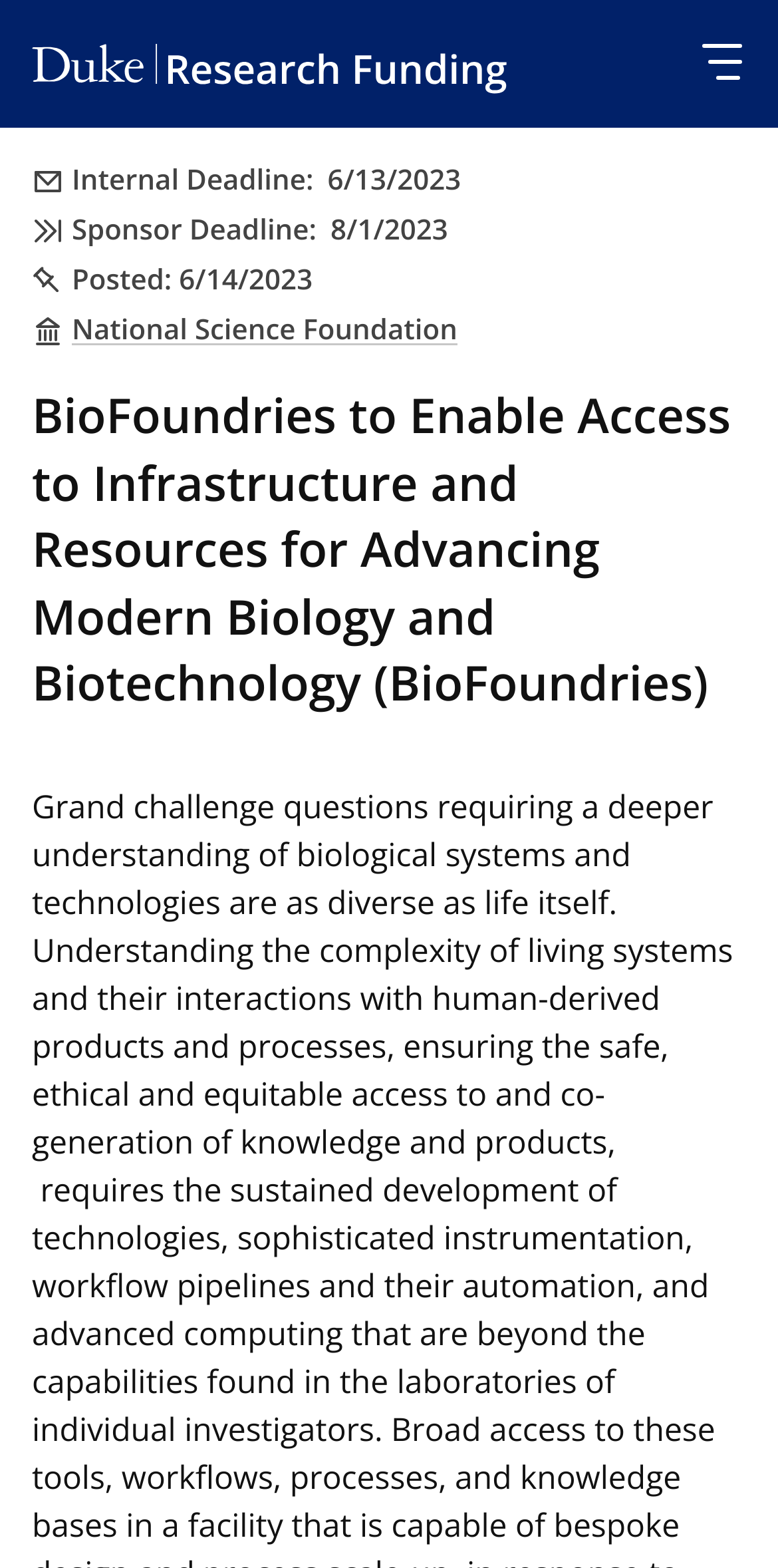Extract the primary heading text from the webpage.

BioFoundries to Enable Access to Infrastructure and Resources for Advancing Modern Biology and Biotechnology (BioFoundries)